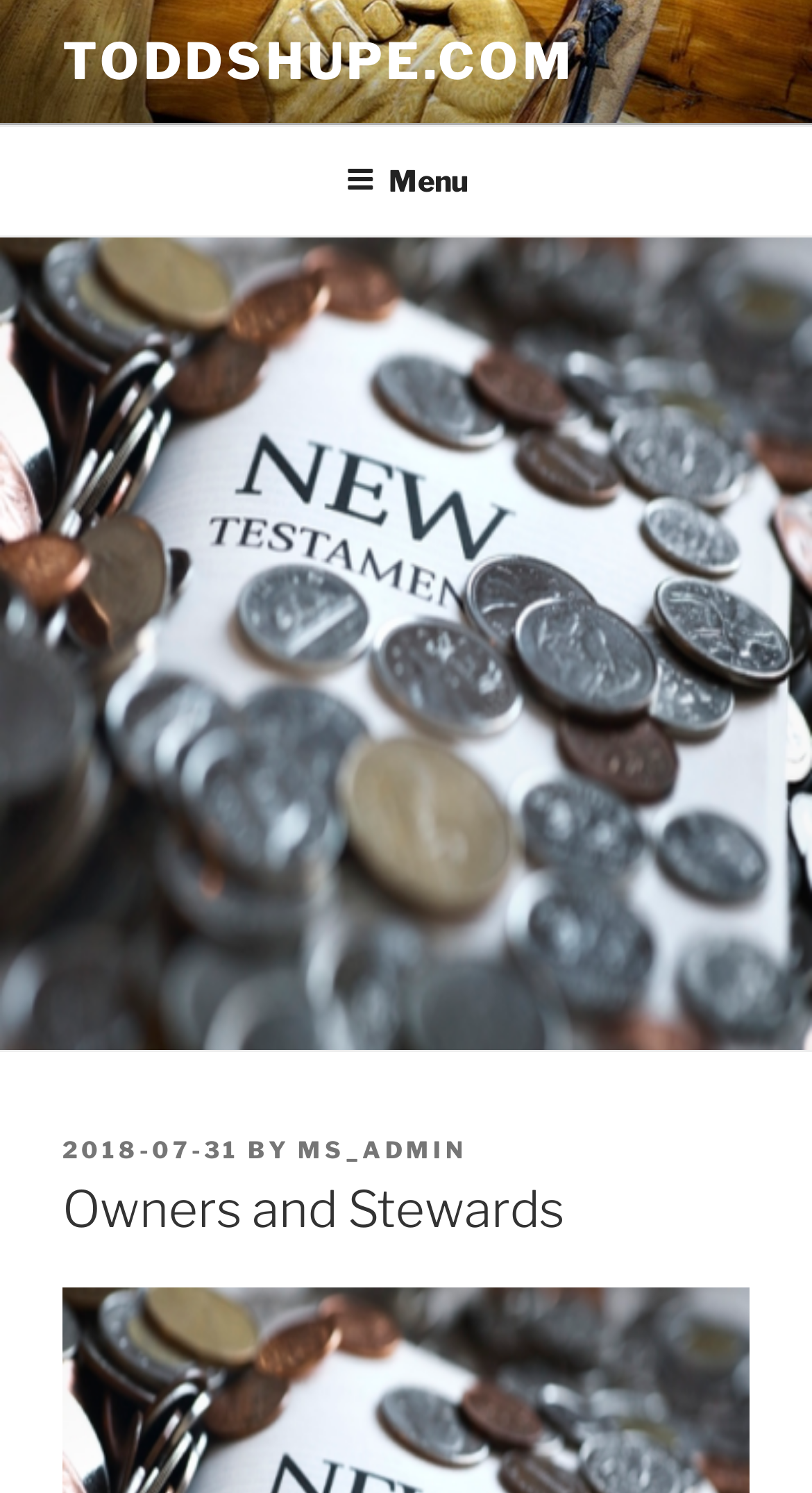When was the post published?
Answer the question with as much detail as you can, using the image as a reference.

I found the answer by looking at the link '2018-07-31' located next to the 'POSTED ON' text, indicating the publication date of the post.